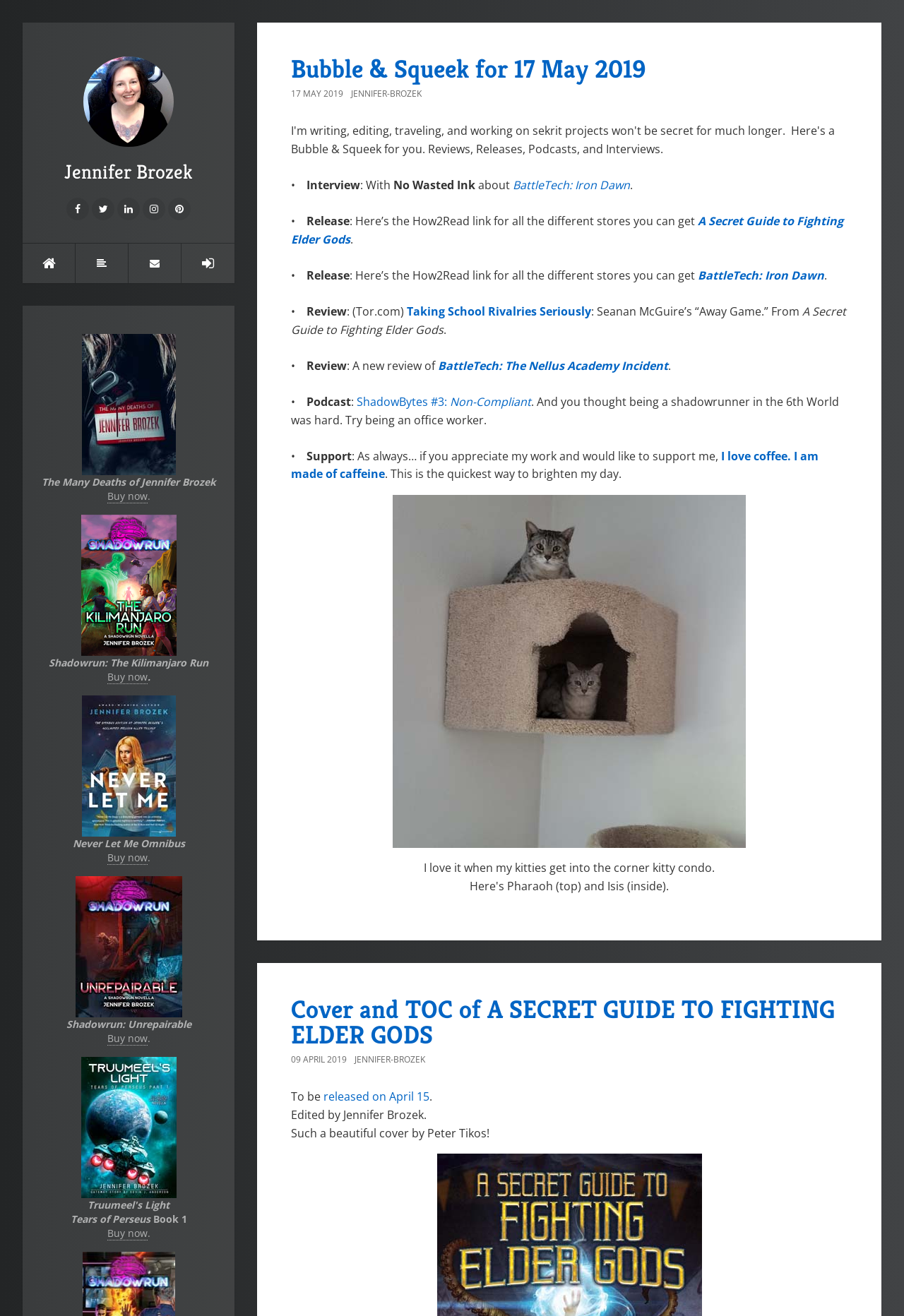Please indicate the bounding box coordinates for the clickable area to complete the following task: "Check the review of 'A Secret Guide to Fighting Elder Gods'". The coordinates should be specified as four float numbers between 0 and 1, i.e., [left, top, right, bottom].

[0.45, 0.231, 0.654, 0.243]